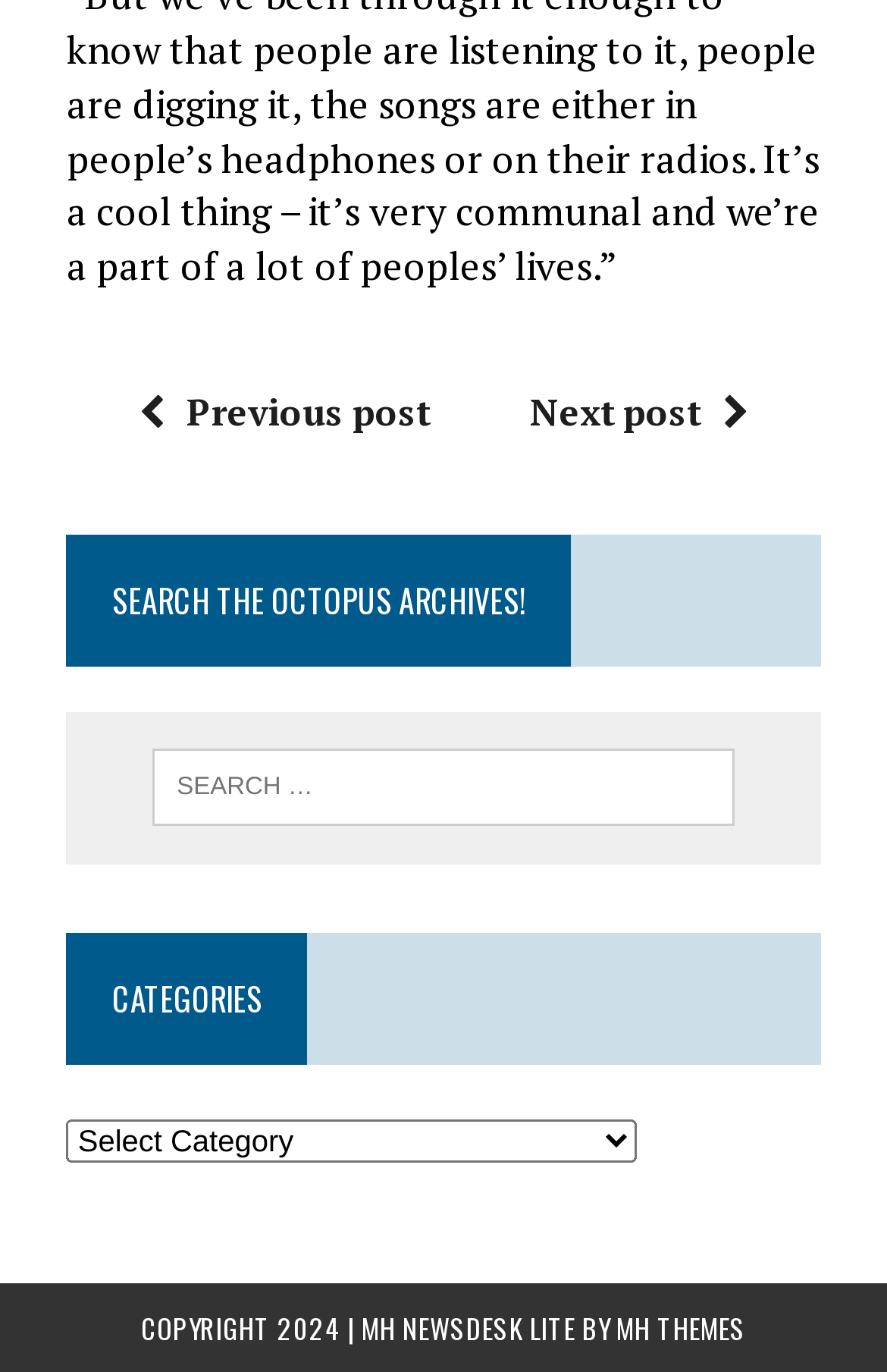What is the copyright year of the website?
Utilize the information in the image to give a detailed answer to the question.

The copyright information is located at the bottom of the webpage, which states 'COPYRIGHT 2024 | MH NEWSDESK LITE BY'.